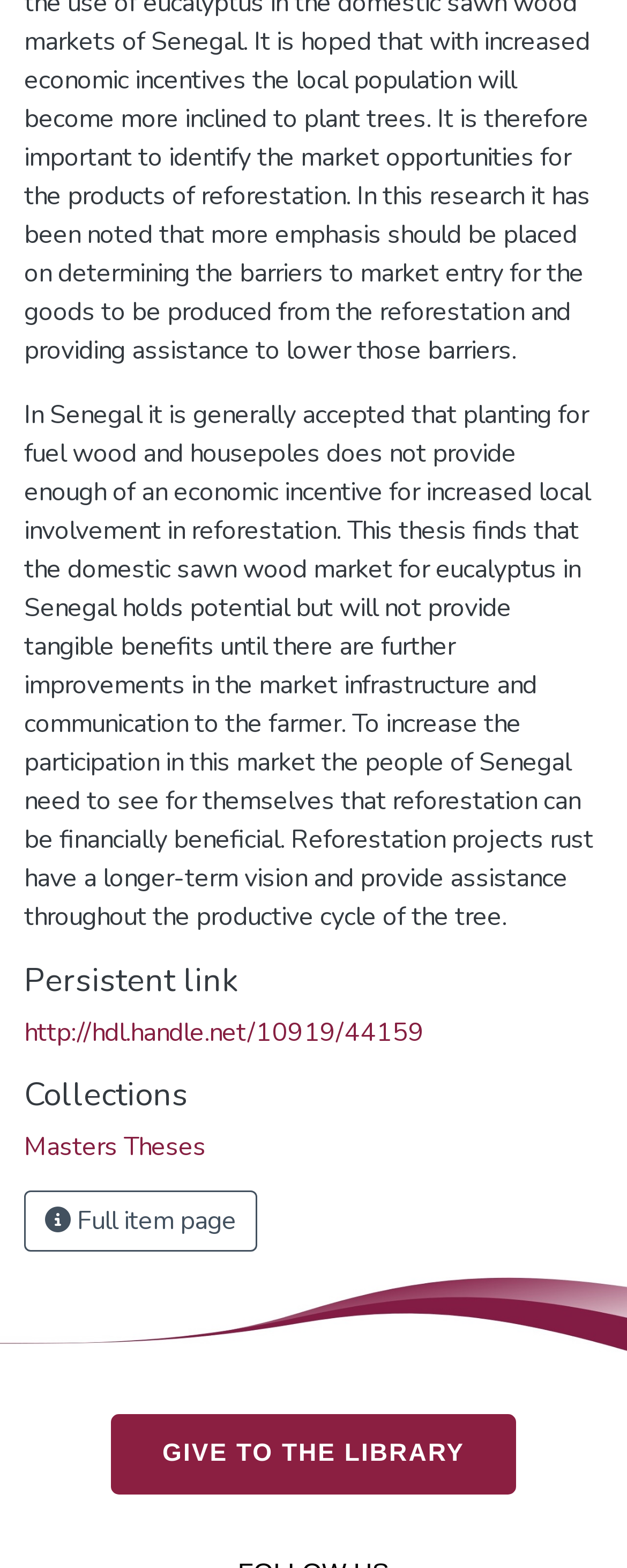Determine the bounding box coordinates of the clickable area required to perform the following instruction: "Access Masters Theses collection". The coordinates should be represented as four float numbers between 0 and 1: [left, top, right, bottom].

[0.038, 0.72, 0.328, 0.743]